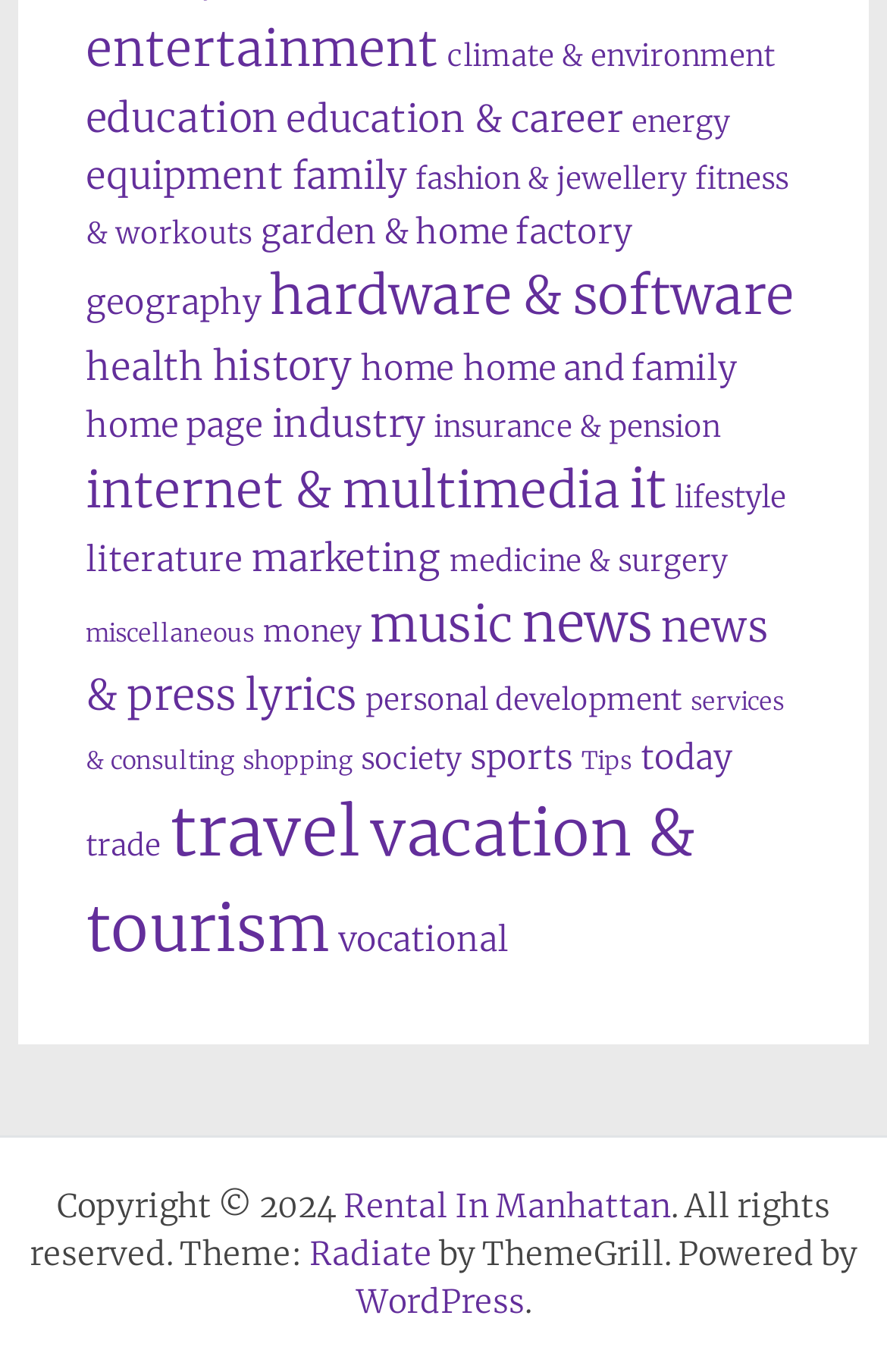What is the category with the most items?
Answer the question with a single word or phrase by looking at the picture.

travel